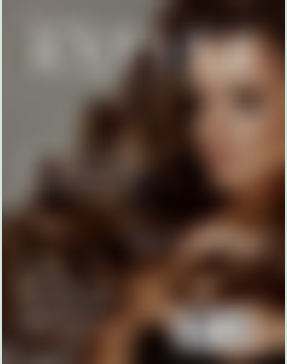Describe the image in great detail, covering all key points.

The image features a stylish and elegant hairstyle showcased in a professional salon setting, likely representing a beauty service available at a local salon in Saugus, MA. The overall aesthetic emphasizes sophistication and glamour, aimed at attracting clients interested in hair and makeup services. Accompanying text suggests that this offering is part of a broader promotional section titled "POPULAR," highlighting the salon's appeal within the community. The image, combined with the enticing context provided by nearby links promoting services, invites potential customers to explore options for beautification and self-care.